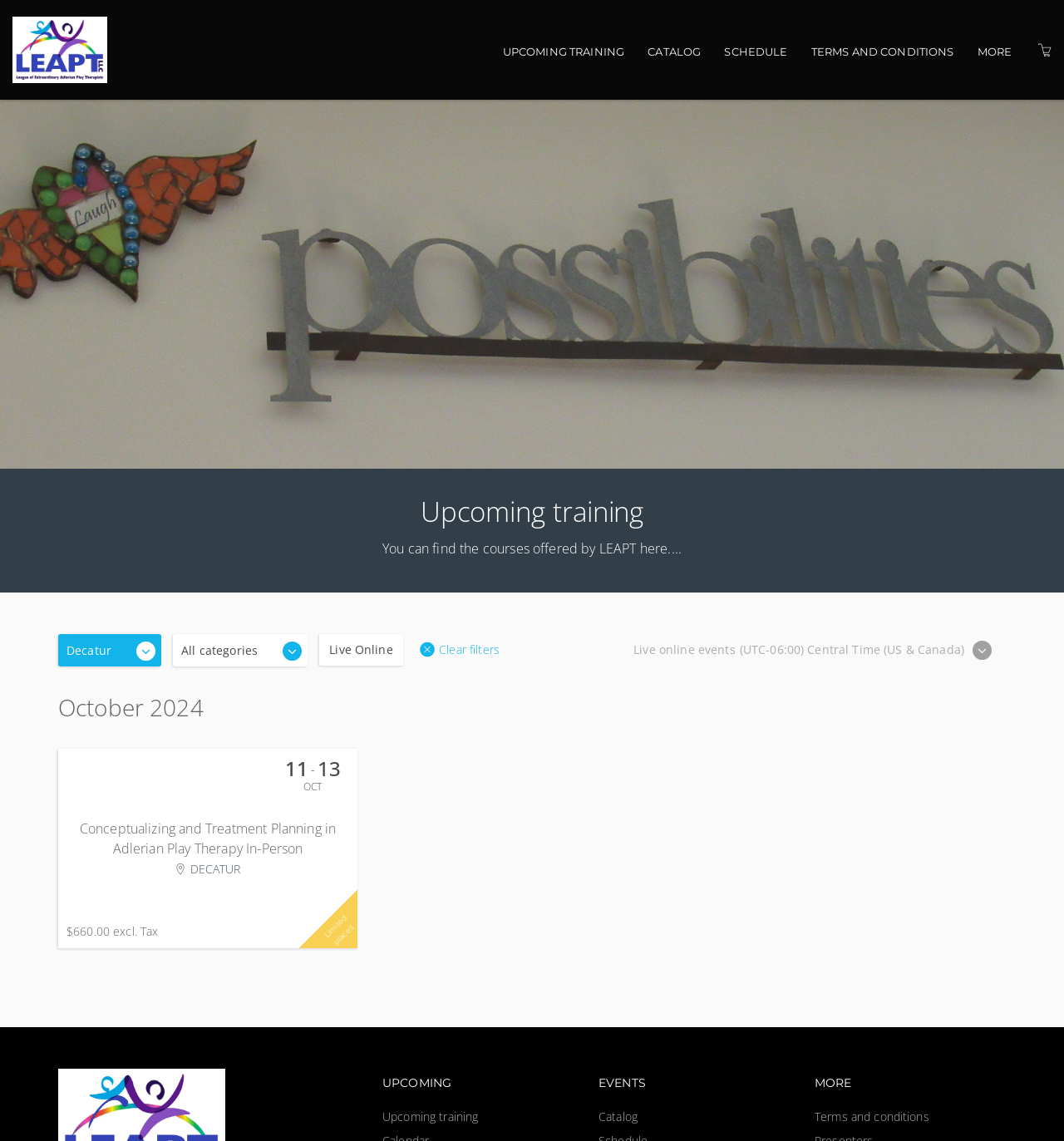Locate the bounding box coordinates of the element's region that should be clicked to carry out the following instruction: "Click on 'REQUEST INFO'". The coordinates need to be four float numbers between 0 and 1, i.e., [left, top, right, bottom].

None